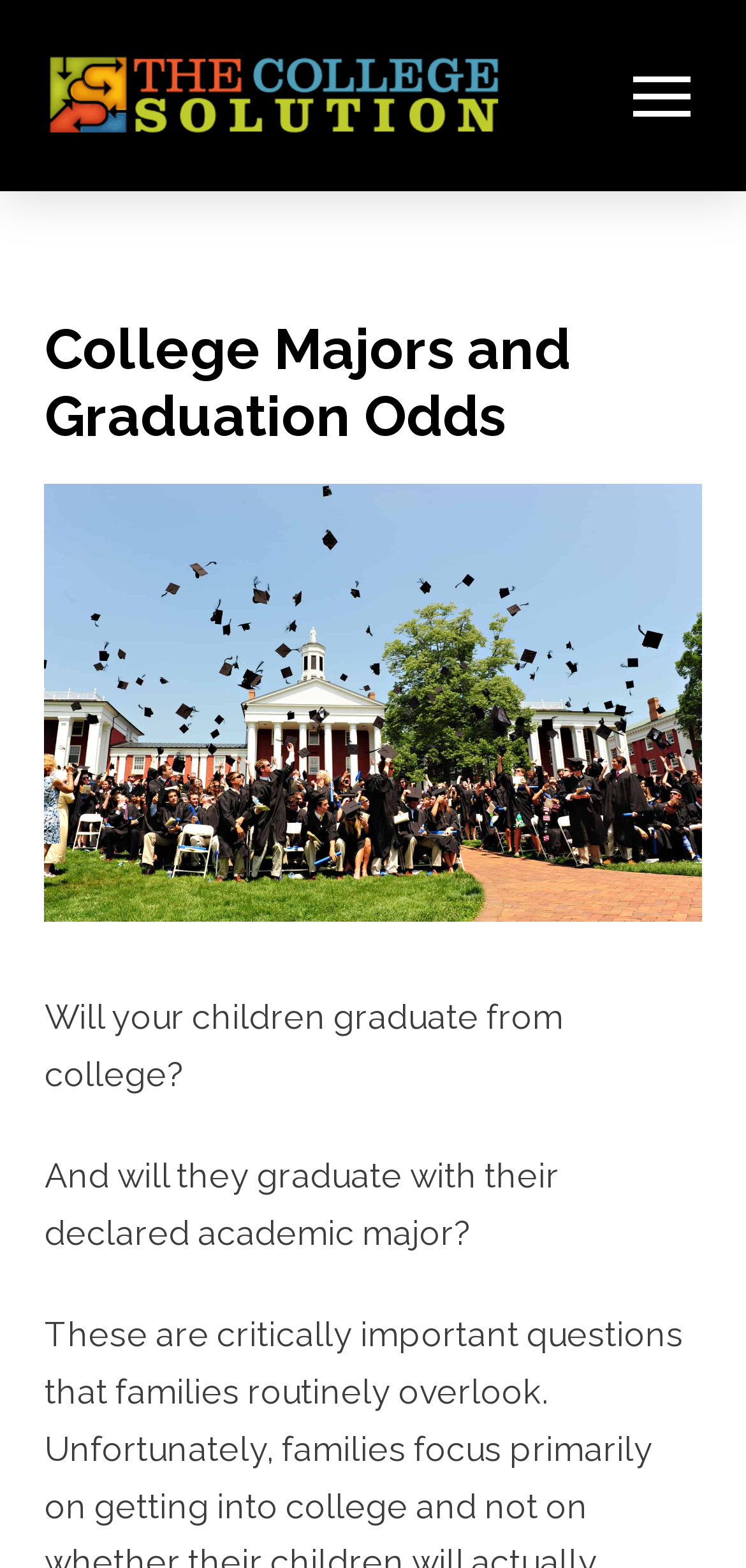Extract the top-level heading from the webpage and provide its text.

College Majors and Graduation Odds